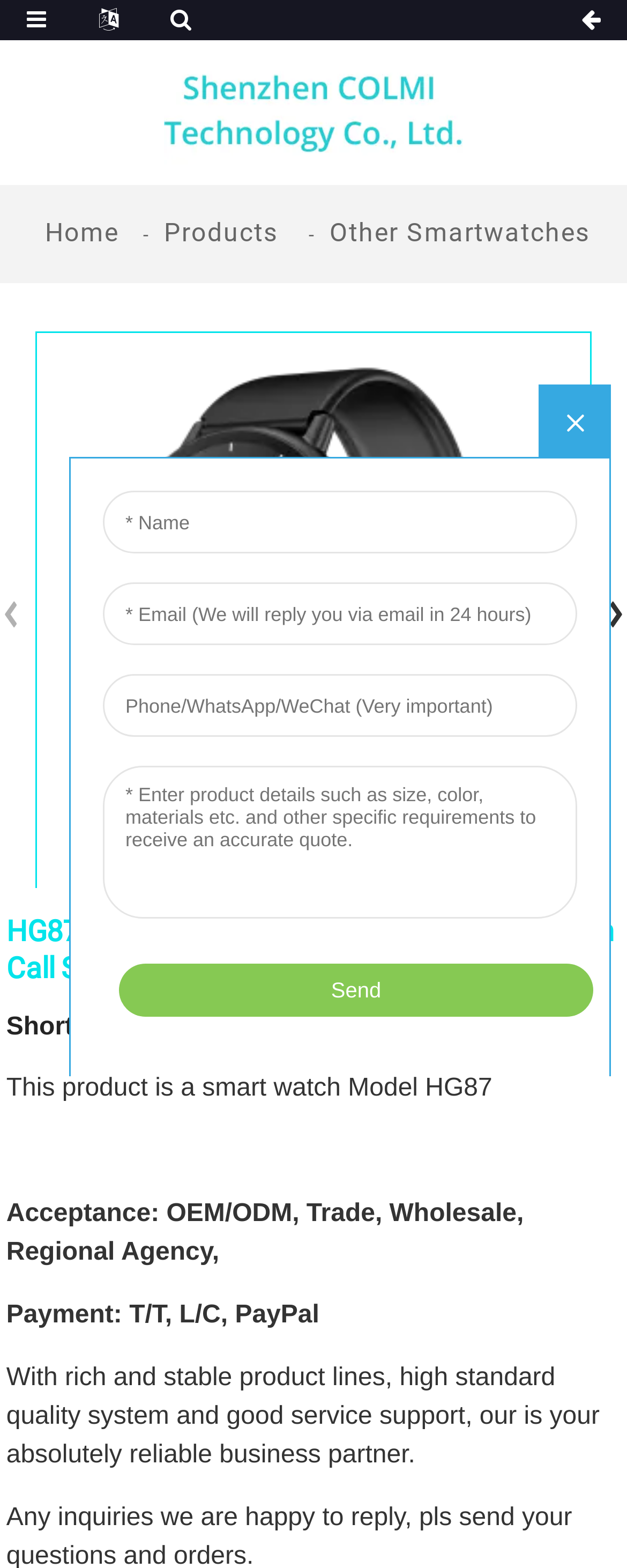Extract the bounding box coordinates for the described element: "Study Guide". The coordinates should be represented as four float numbers between 0 and 1: [left, top, right, bottom].

None